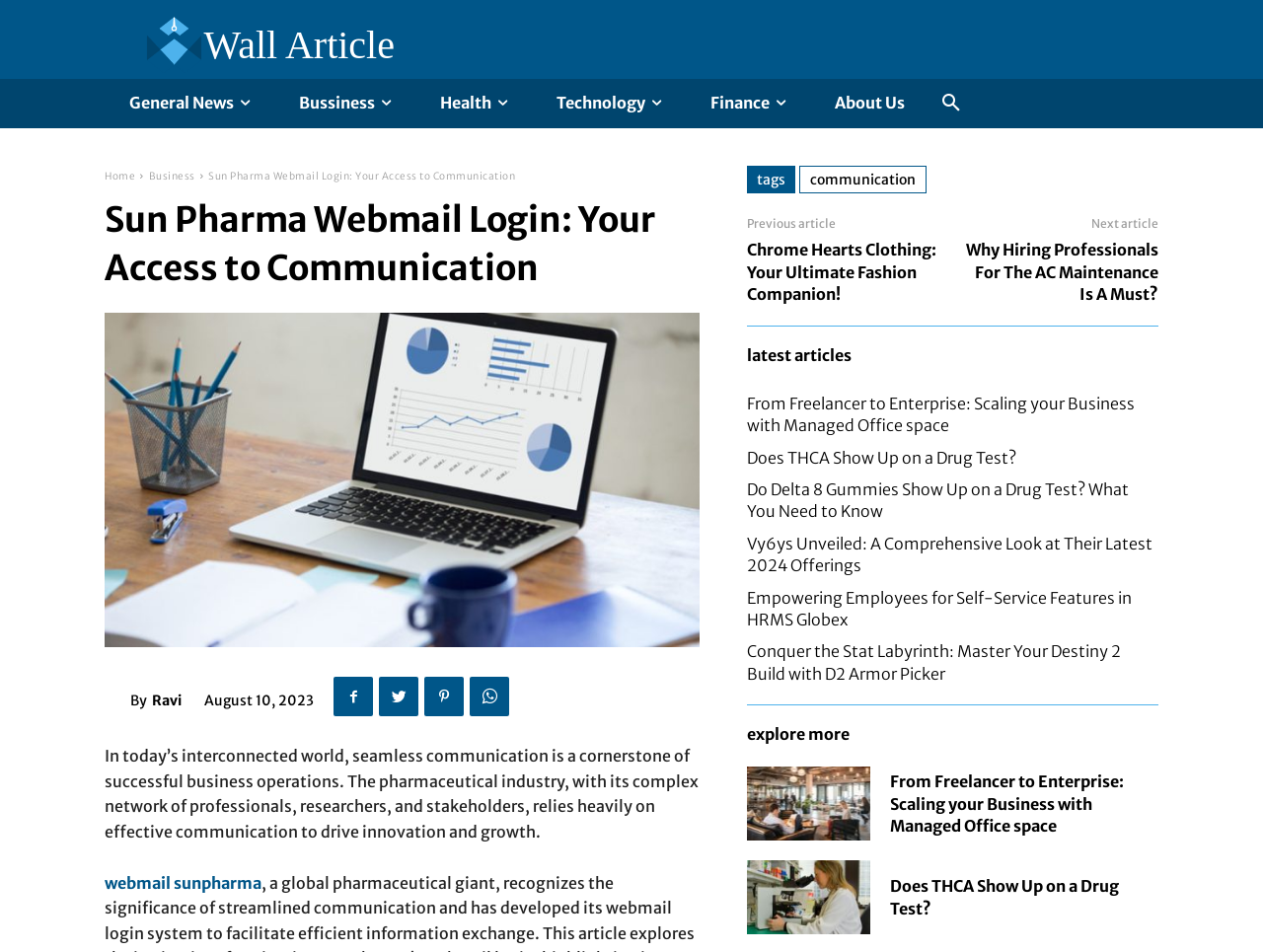Based on the image, provide a detailed and complete answer to the question: 
Who is the author of the latest article?

The author of the latest article is Ravi, as indicated by the link 'Ravi' below the article title, which suggests that Ravi is the author of the article.